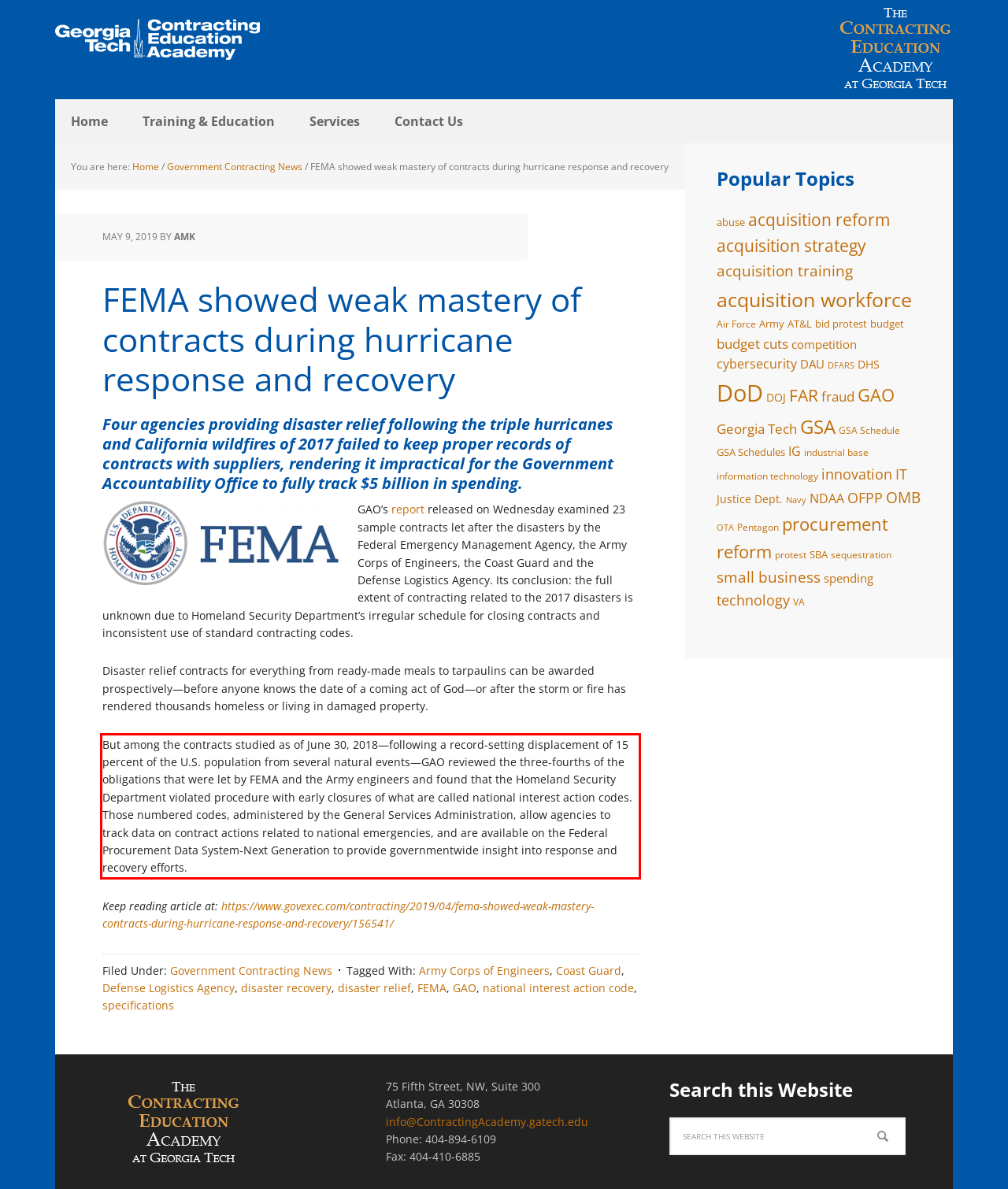Please examine the webpage screenshot and extract the text within the red bounding box using OCR.

But among the contracts studied as of June 30, 2018—following a record-setting displacement of 15 percent of the U.S. population from several natural events—GAO reviewed the three-fourths of the obligations that were let by FEMA and the Army engineers and found that the Homeland Security Department violated procedure with early closures of what are called national interest action codes. Those numbered codes, administered by the General Services Administration, allow agencies to track data on contract actions related to national emergencies, and are available on the Federal Procurement Data System-Next Generation to provide governmentwide insight into response and recovery efforts.